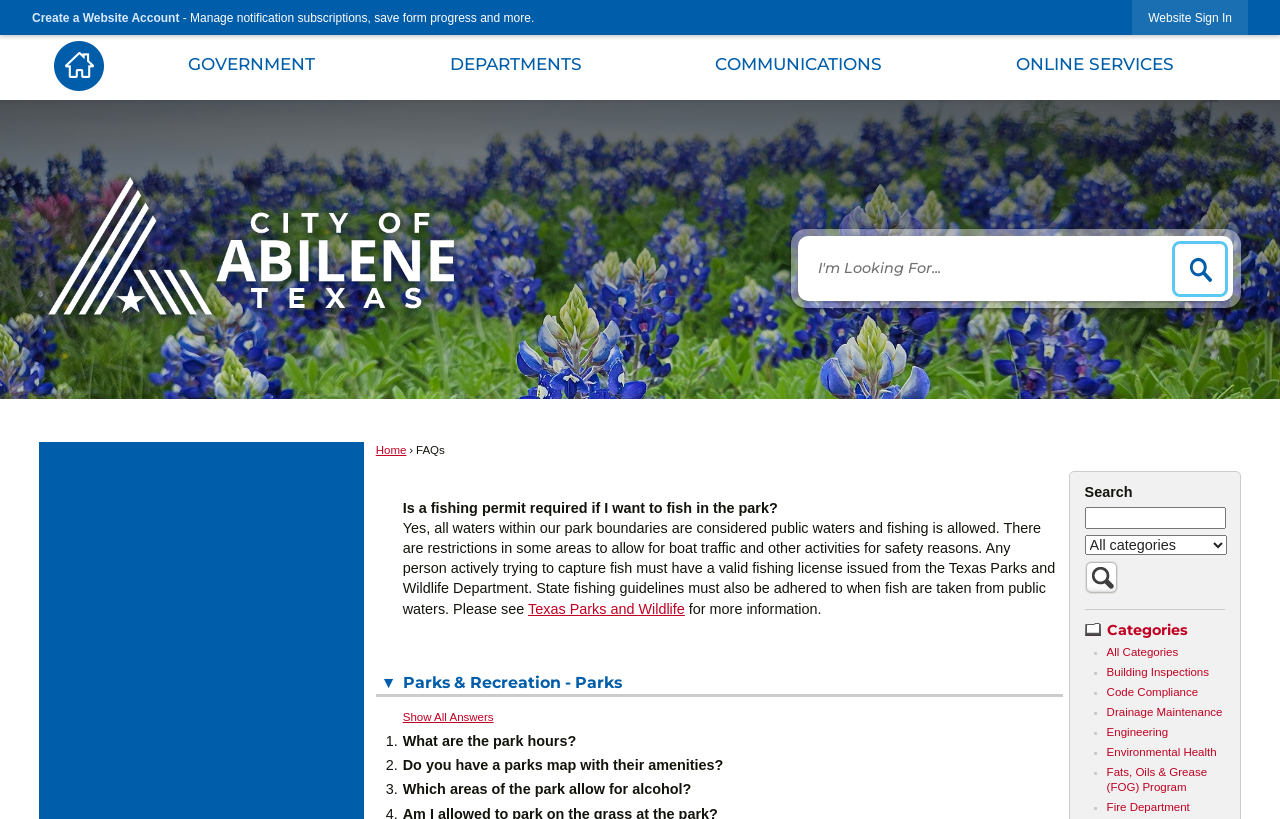Pinpoint the bounding box coordinates of the clickable area needed to execute the instruction: "Click on 'Create a Website Account'". The coordinates should be specified as four float numbers between 0 and 1, i.e., [left, top, right, bottom].

[0.025, 0.013, 0.14, 0.031]